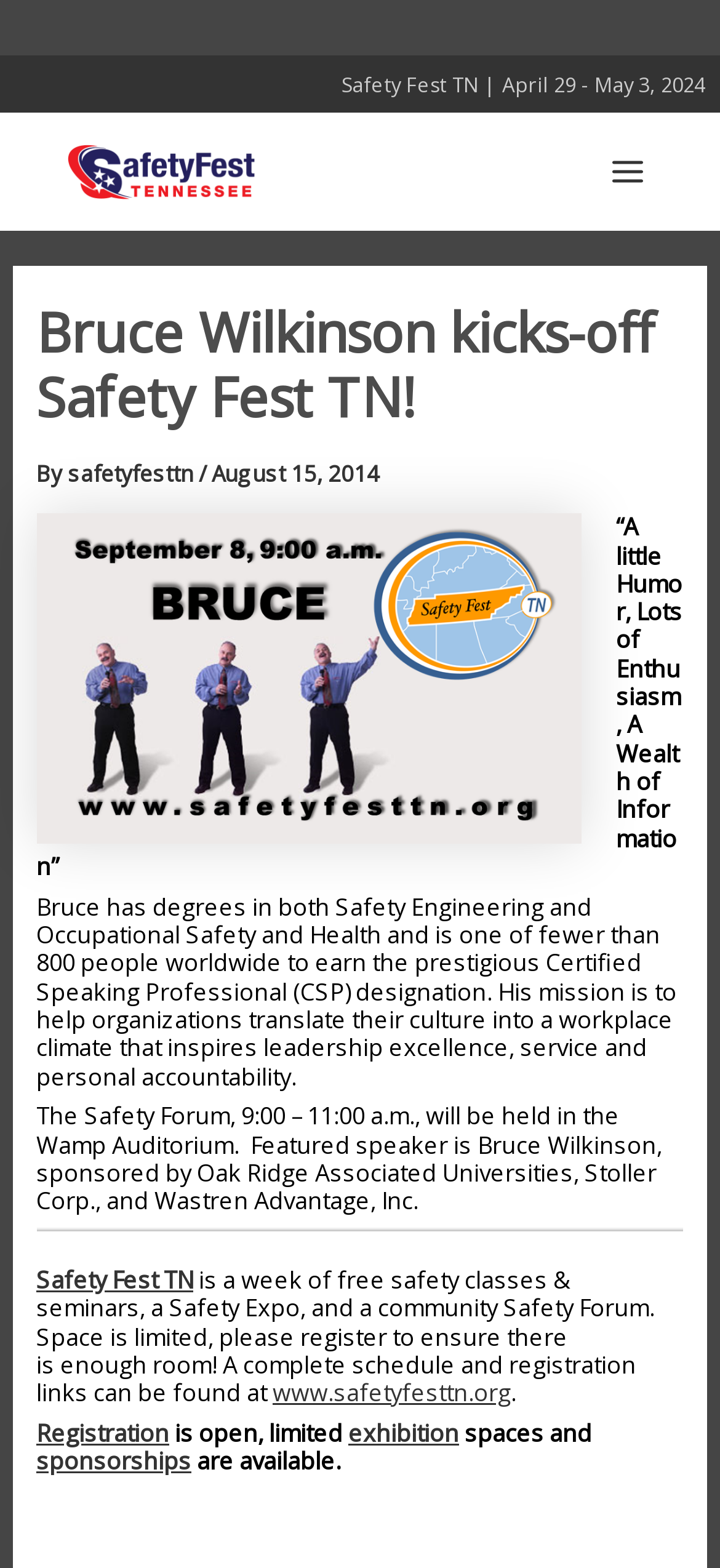Please find and report the bounding box coordinates of the element to click in order to perform the following action: "Click the 'Main Menu' button". The coordinates should be expressed as four float numbers between 0 and 1, in the format [left, top, right, bottom].

[0.823, 0.087, 0.923, 0.133]